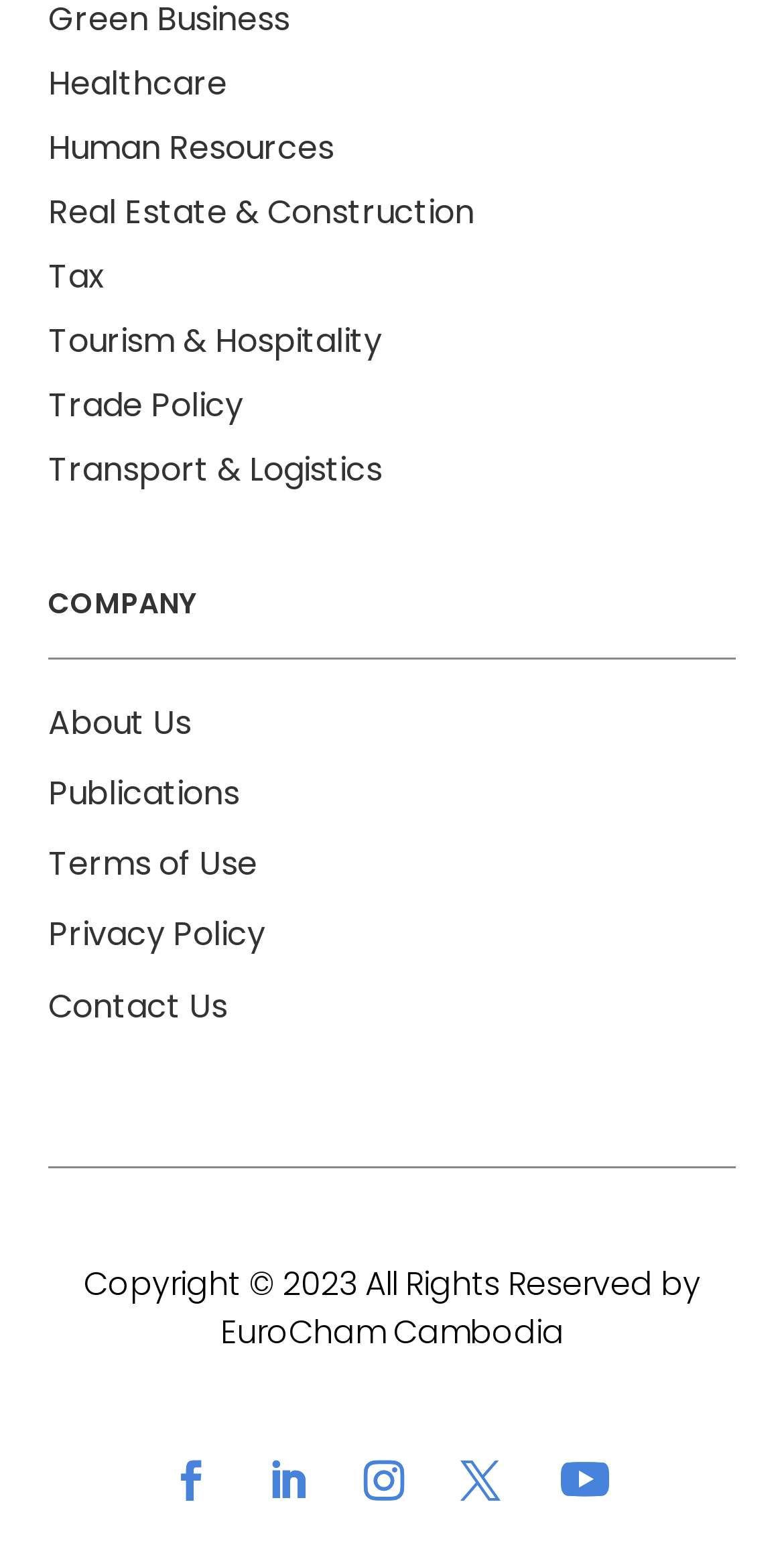Can you show the bounding box coordinates of the region to click on to complete the task described in the instruction: "Go to About Us"?

[0.062, 0.452, 0.244, 0.482]